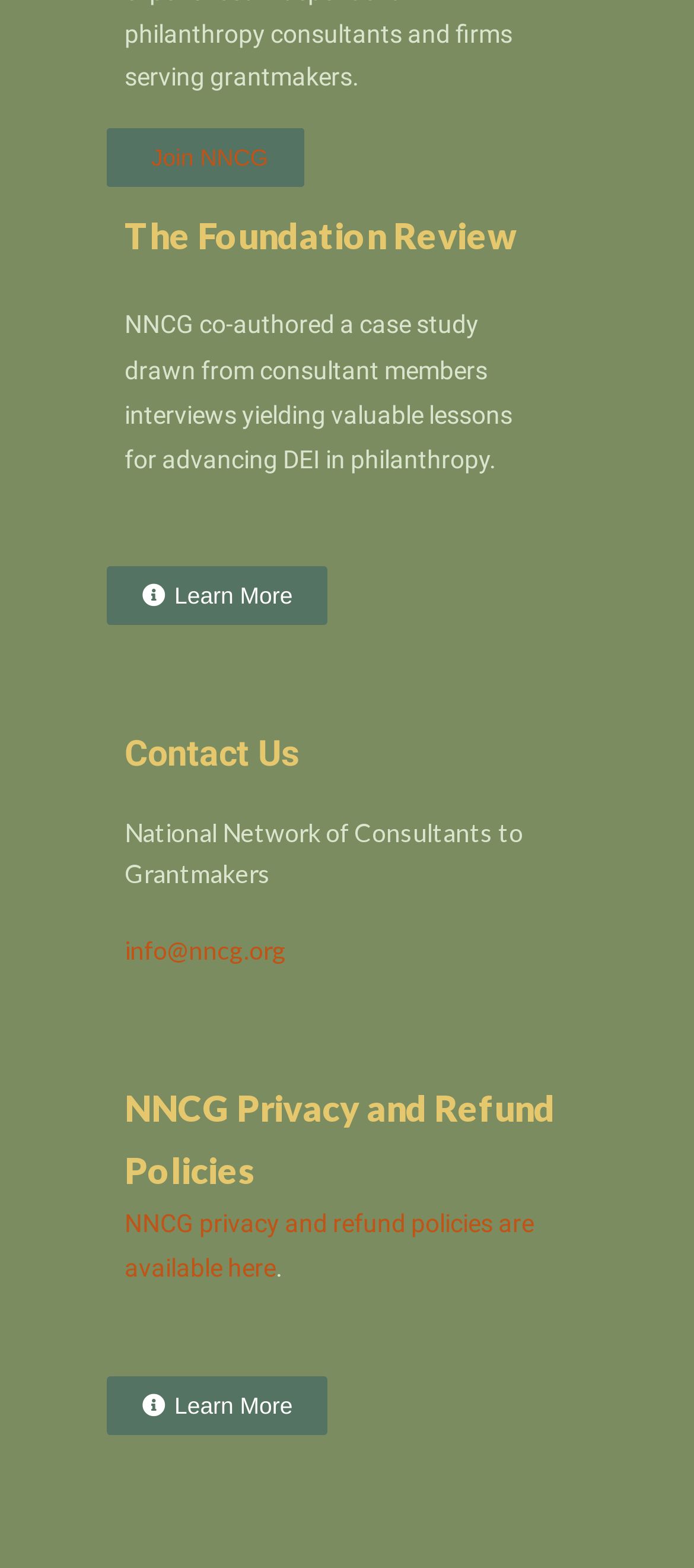How many headings are there on the page?
Based on the image content, provide your answer in one word or a short phrase.

3